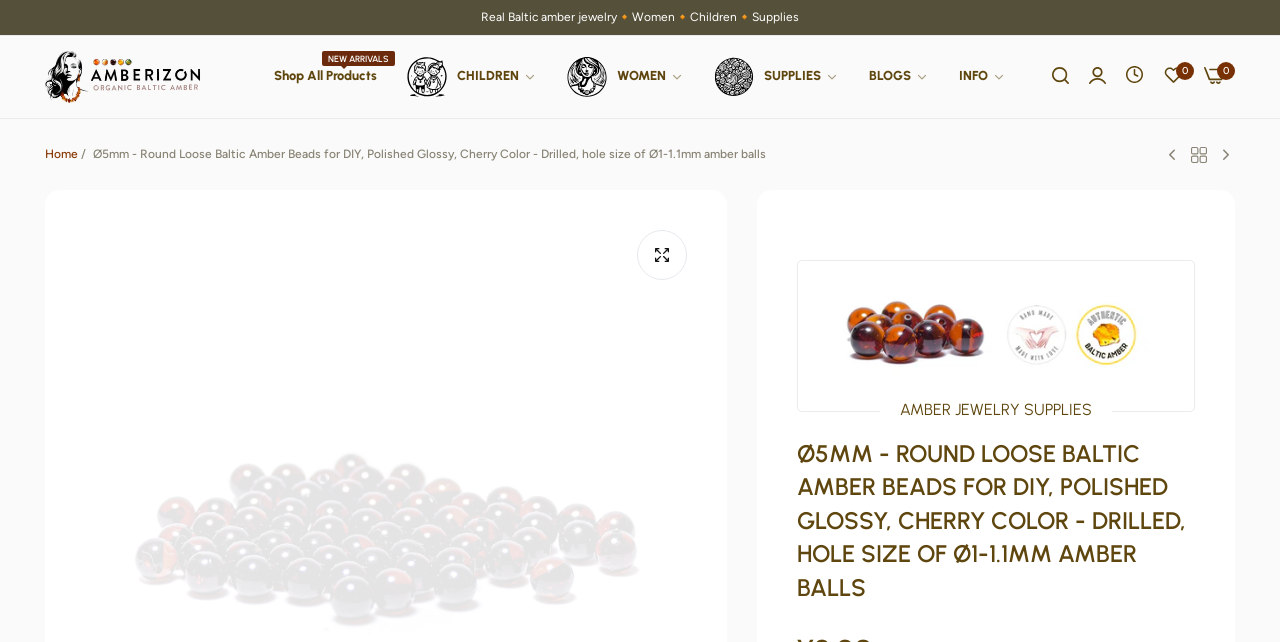Please respond in a single word or phrase: 
What is the purpose of the beads?

DIY